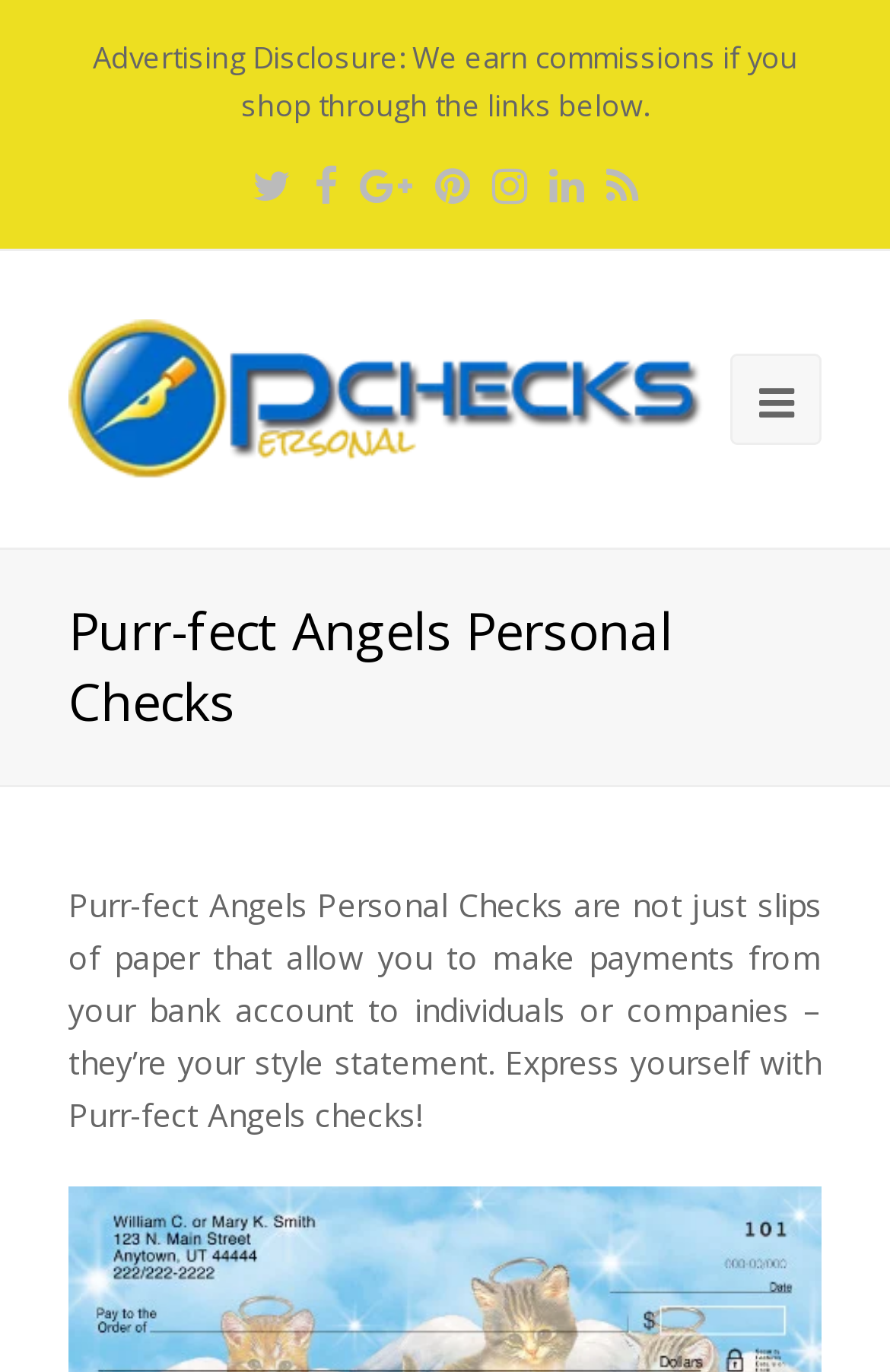Determine the bounding box for the HTML element described here: "Google Plus". The coordinates should be given as [left, top, right, bottom] with each number being a float between 0 and 1.

[0.404, 0.112, 0.463, 0.156]